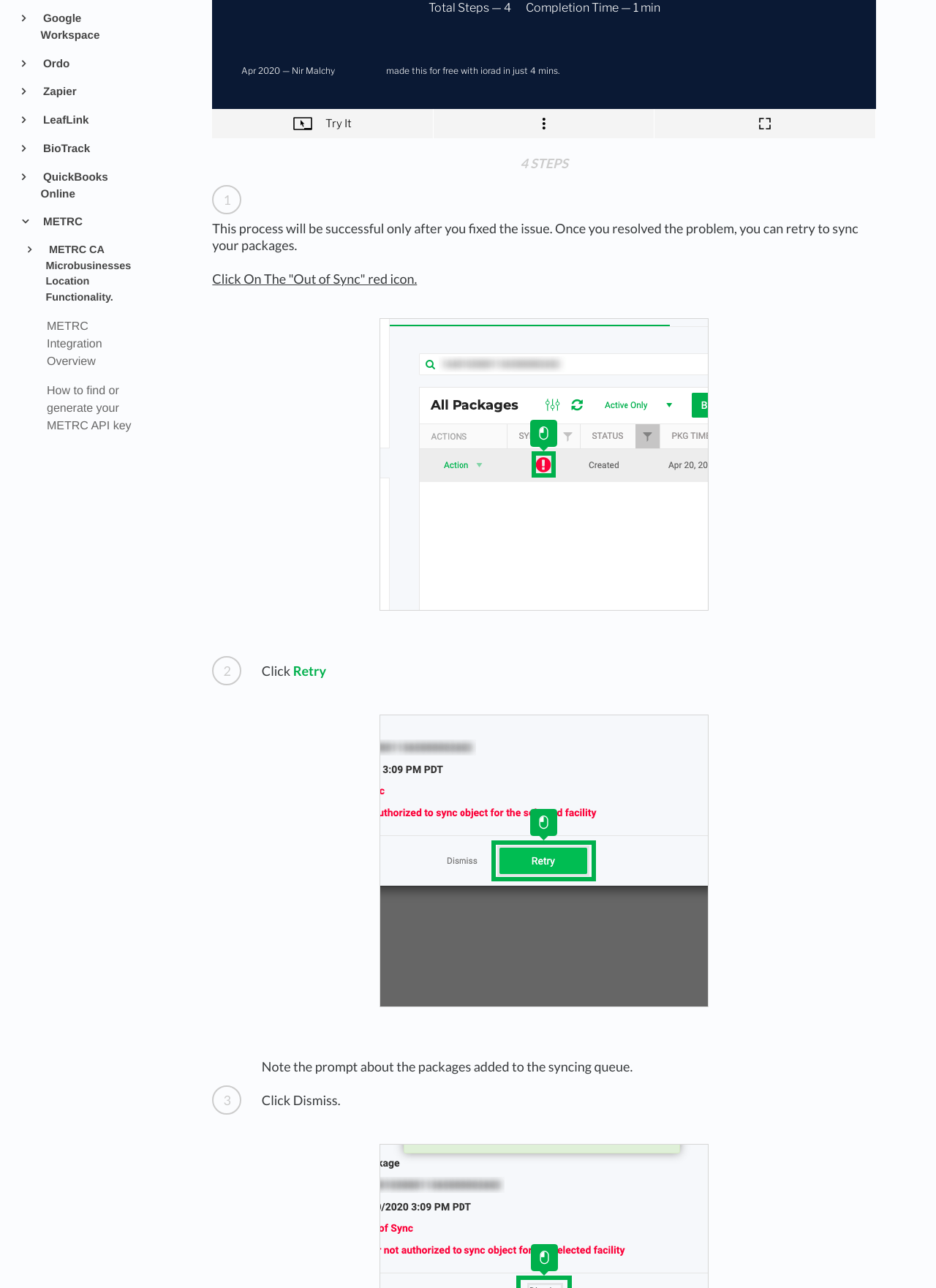Please determine the bounding box coordinates for the element with the description: "Google Workspace".

[0.038, 0.009, 0.153, 0.034]